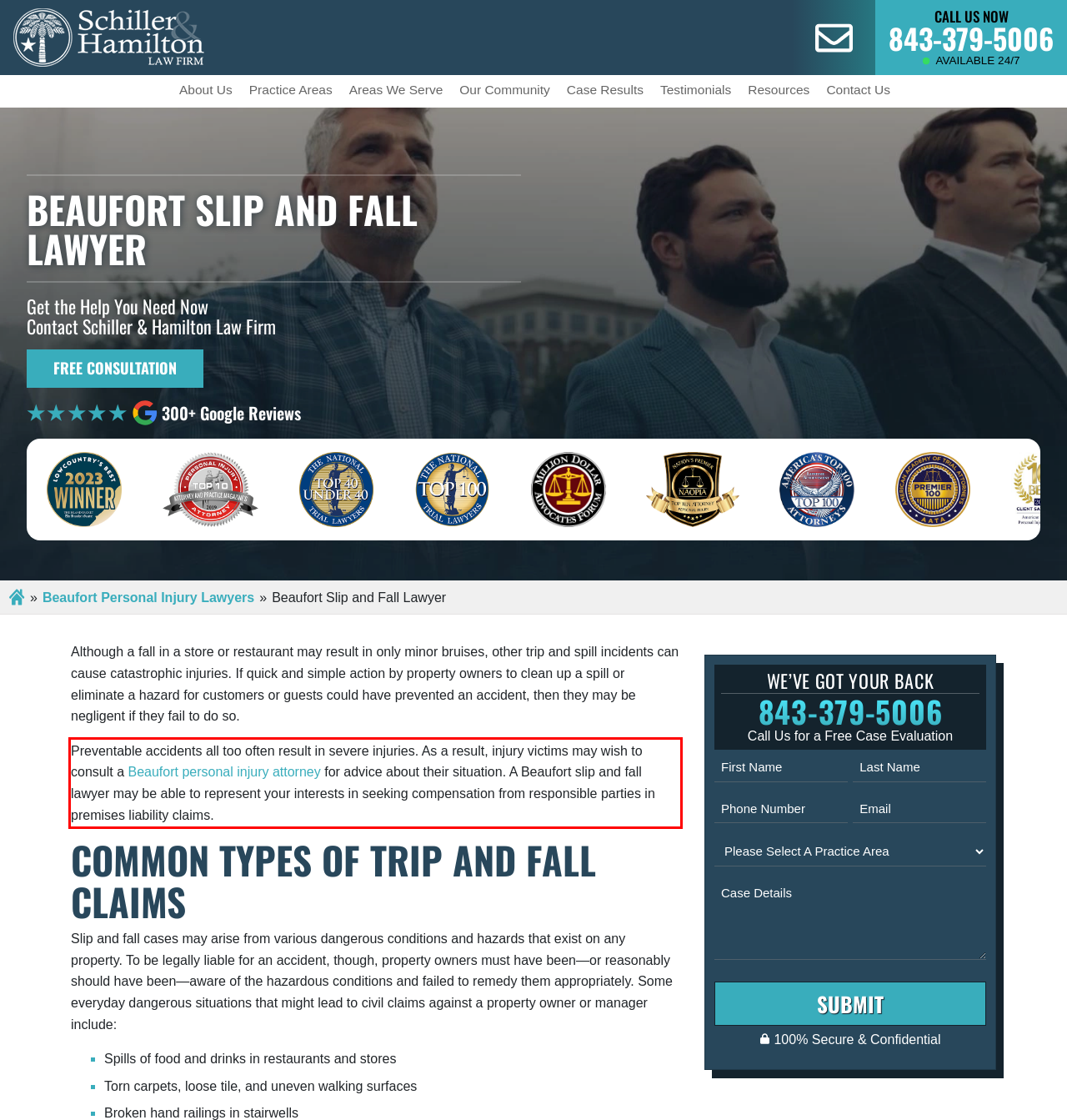Please recognize and transcribe the text located inside the red bounding box in the webpage image.

Preventable accidents all too often result in severe injuries. As a result, injury victims may wish to consult a Beaufort personal injury attorney for advice about their situation. A Beaufort slip and fall lawyer may be able to represent your interests in seeking compensation from responsible parties in premises liability claims.